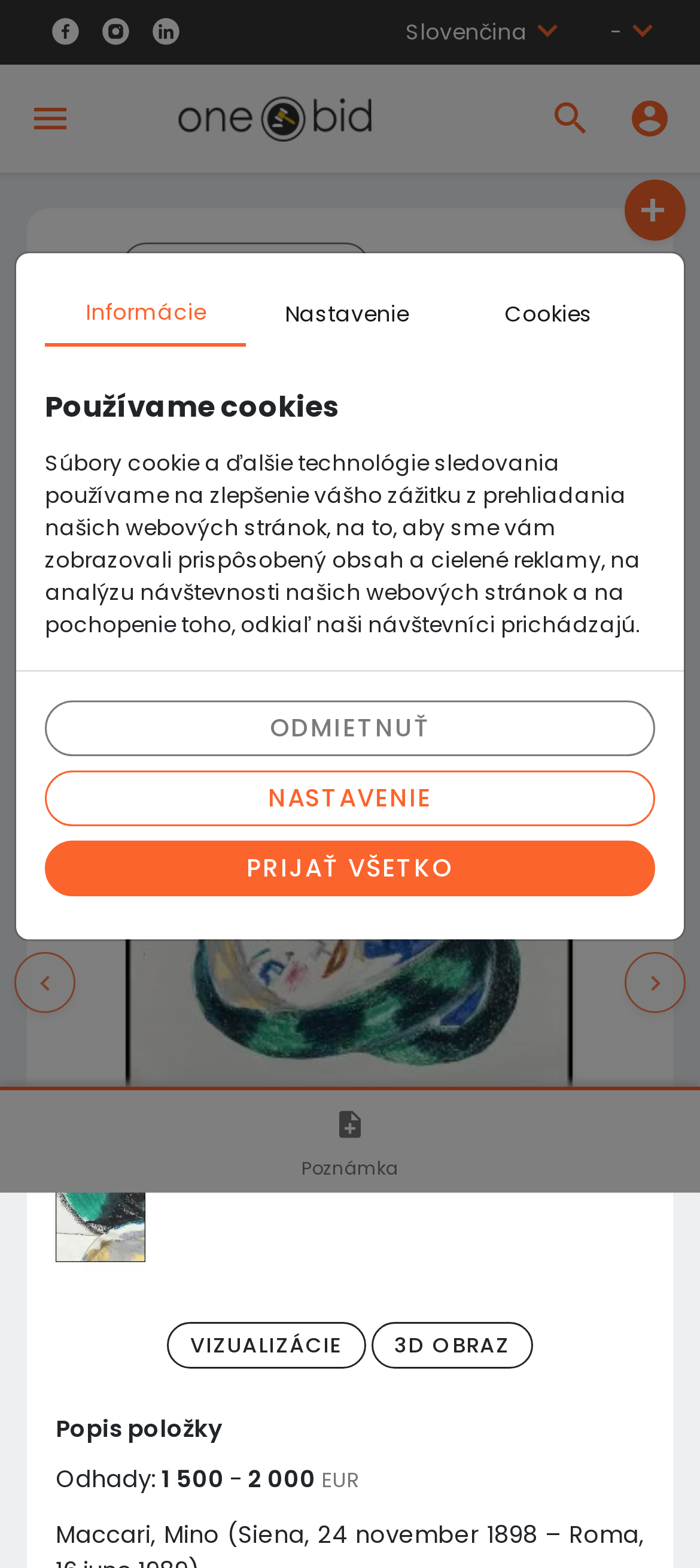For the given element description alt="onebid.sk - Internetové dražby", determine the bounding box coordinates of the UI element. The coordinates should follow the format (top-left x, top-left y, bottom-right x, bottom-right y) and be within the range of 0 to 1.

[0.245, 0.054, 0.544, 0.097]